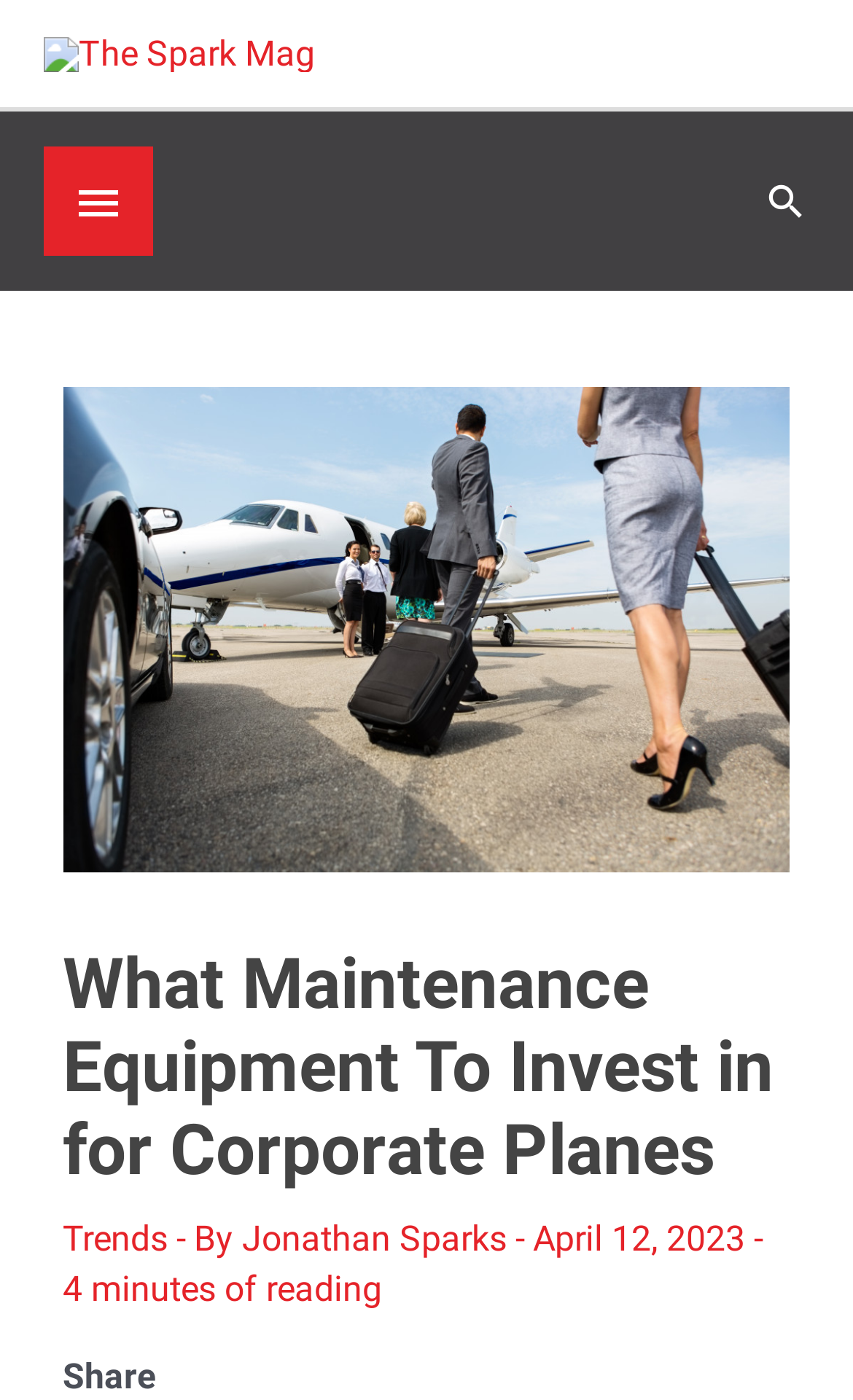Respond to the question below with a concise word or phrase:
What is the topic of the article?

Maintenance equipment for corporate planes